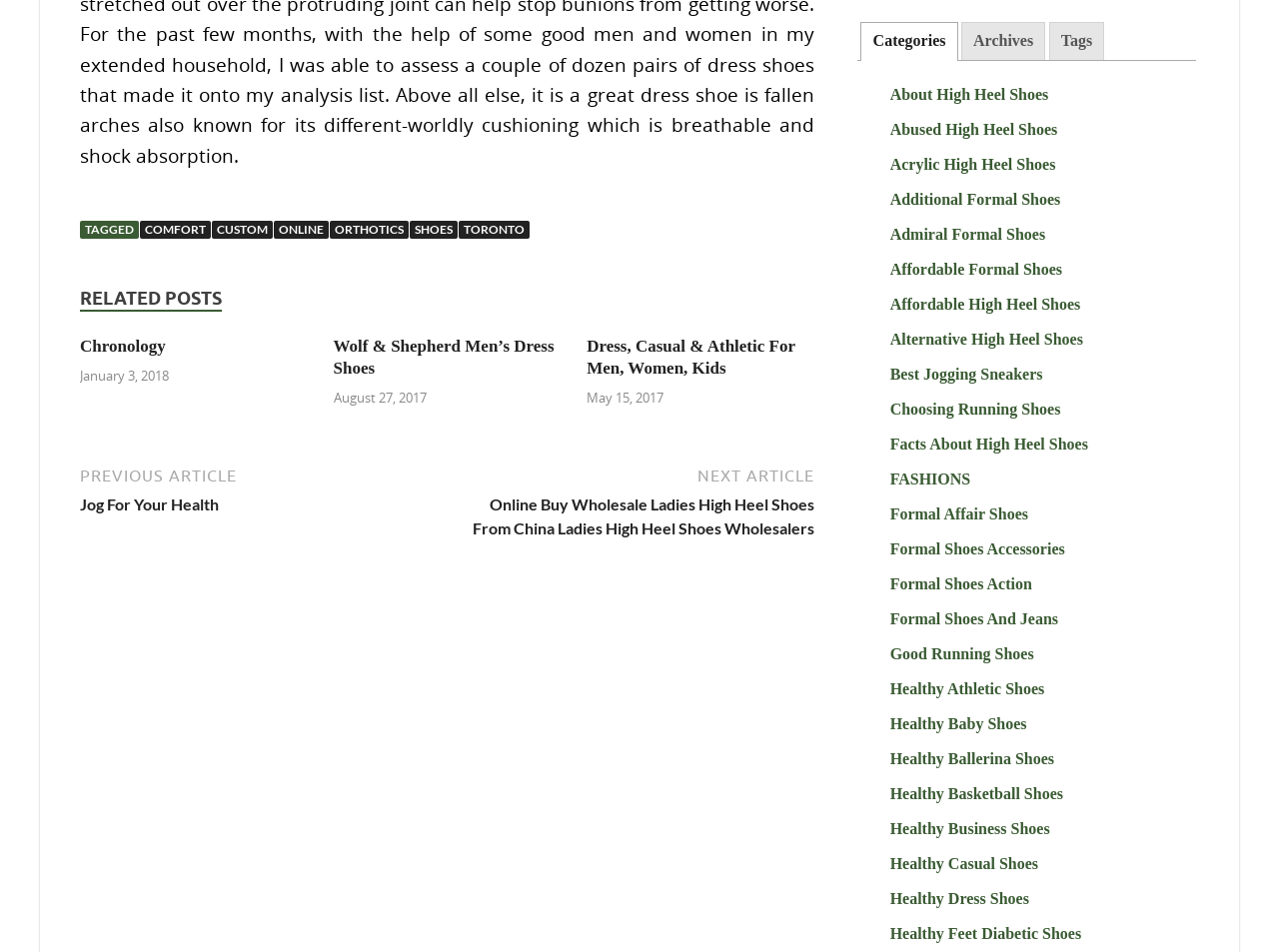Identify the bounding box coordinates for the element that needs to be clicked to fulfill this instruction: "Explore Tags". Provide the coordinates in the format of four float numbers between 0 and 1: [left, top, right, bottom].

[0.82, 0.023, 0.864, 0.063]